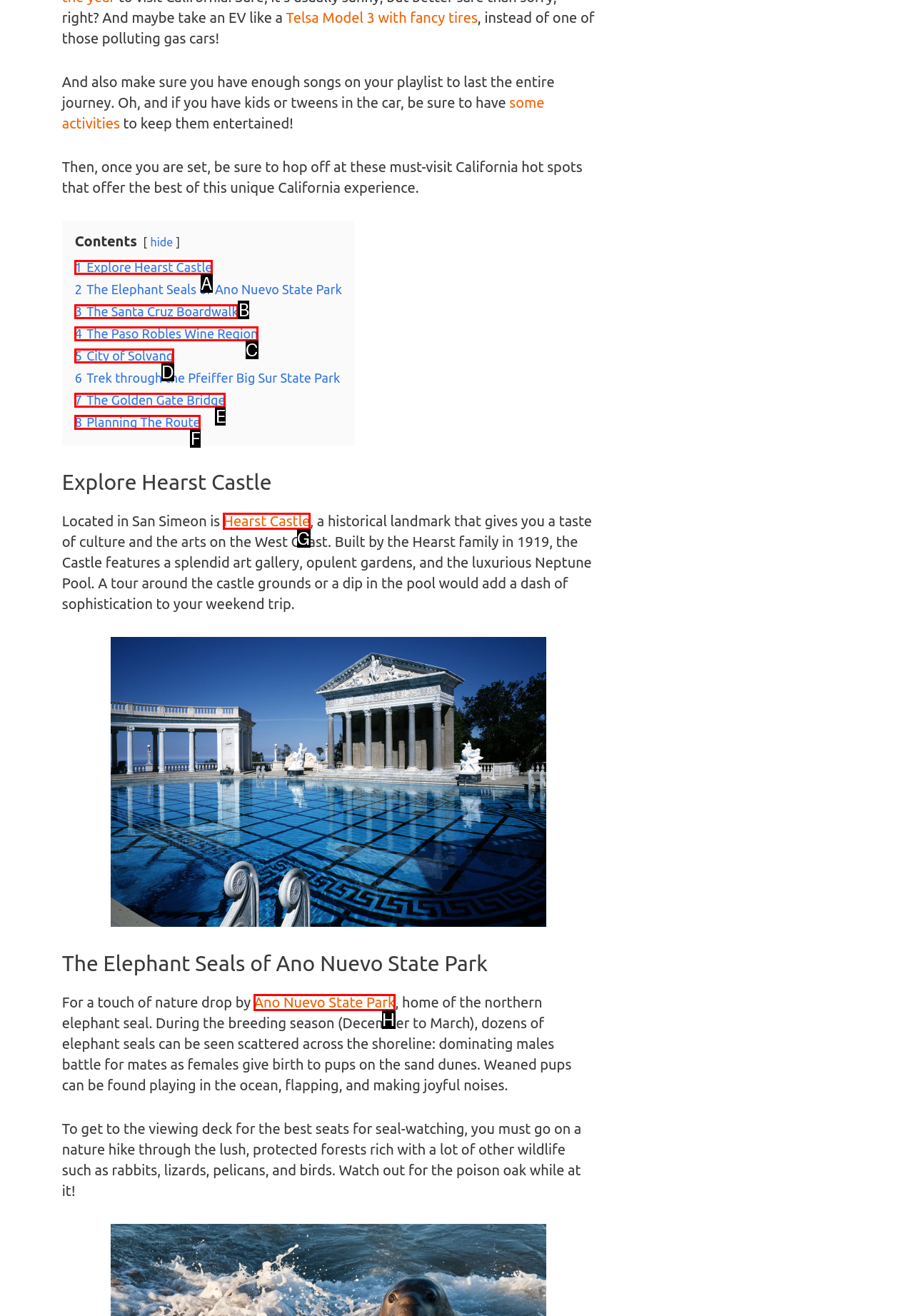From the provided options, which letter corresponds to the element described as: 3 The Santa Cruz Boardwalk
Answer with the letter only.

B